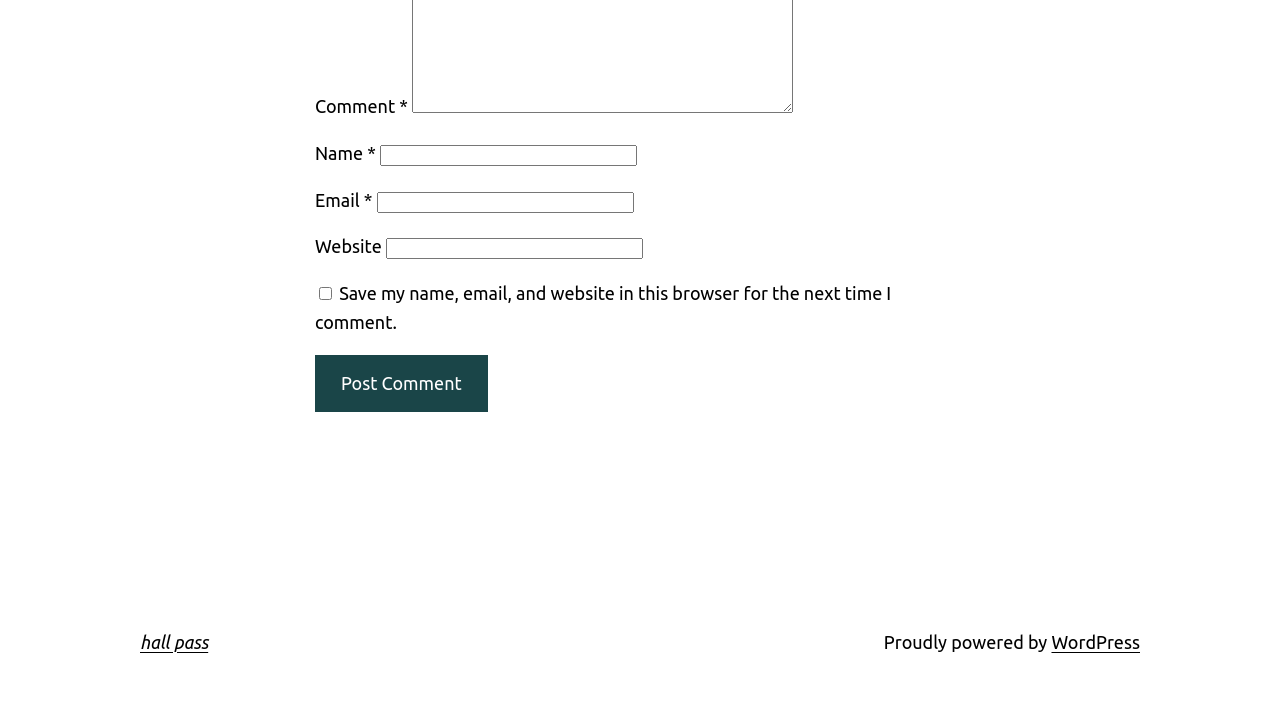Observe the image and answer the following question in detail: What platform is the website built on?

The webpage has a link at the bottom labeled 'WordPress', which suggests that the website is built on the WordPress platform.